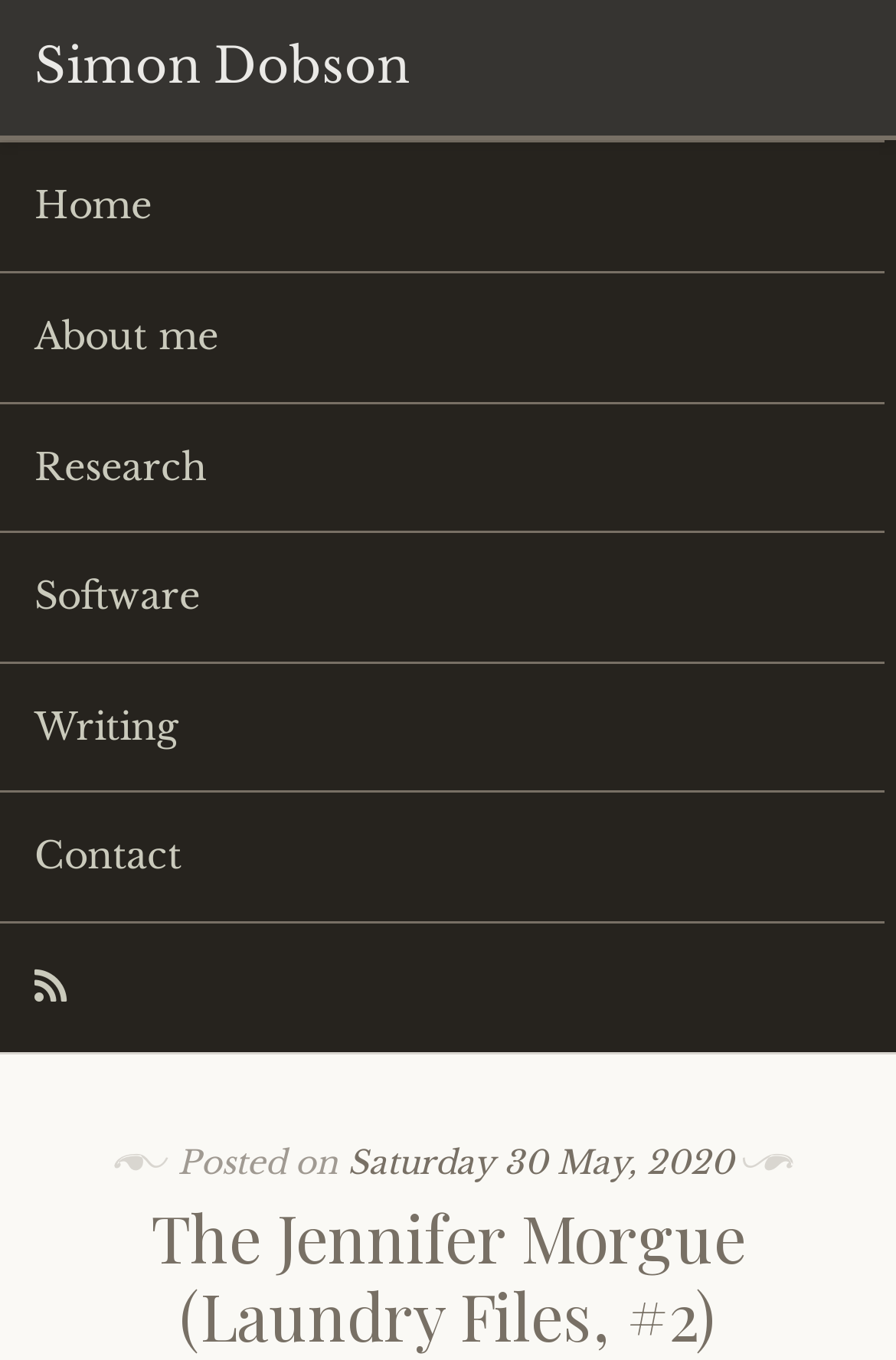Analyze the image and deliver a detailed answer to the question: What is the title of the book being discussed?

I found the title of the book by looking at the heading 'The Jennifer Morgue (Laundry Files, #2)' which is a prominent element on the page.